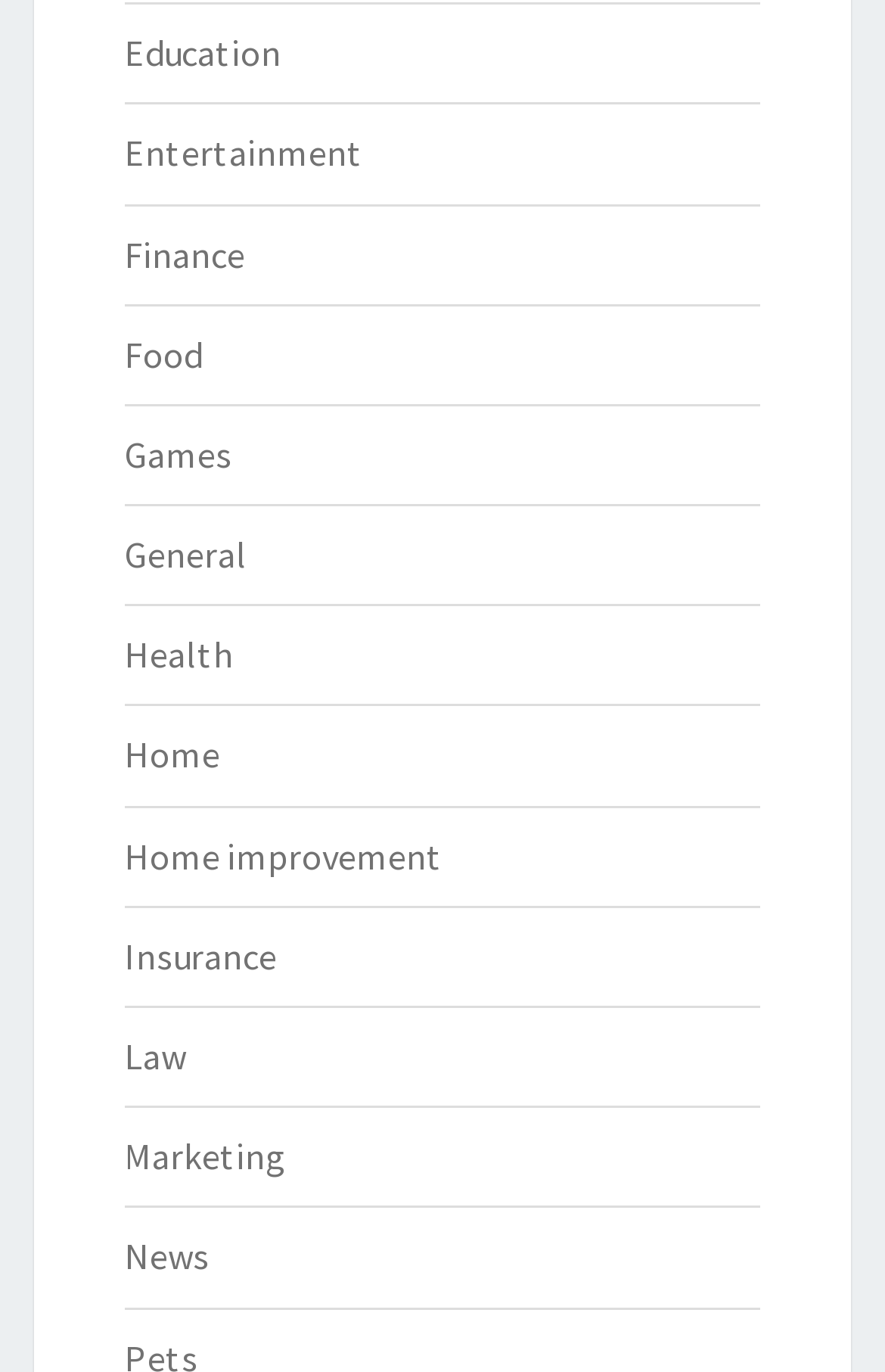Can you find the bounding box coordinates for the element to click on to achieve the instruction: "Go to News"?

[0.141, 0.899, 0.236, 0.932]